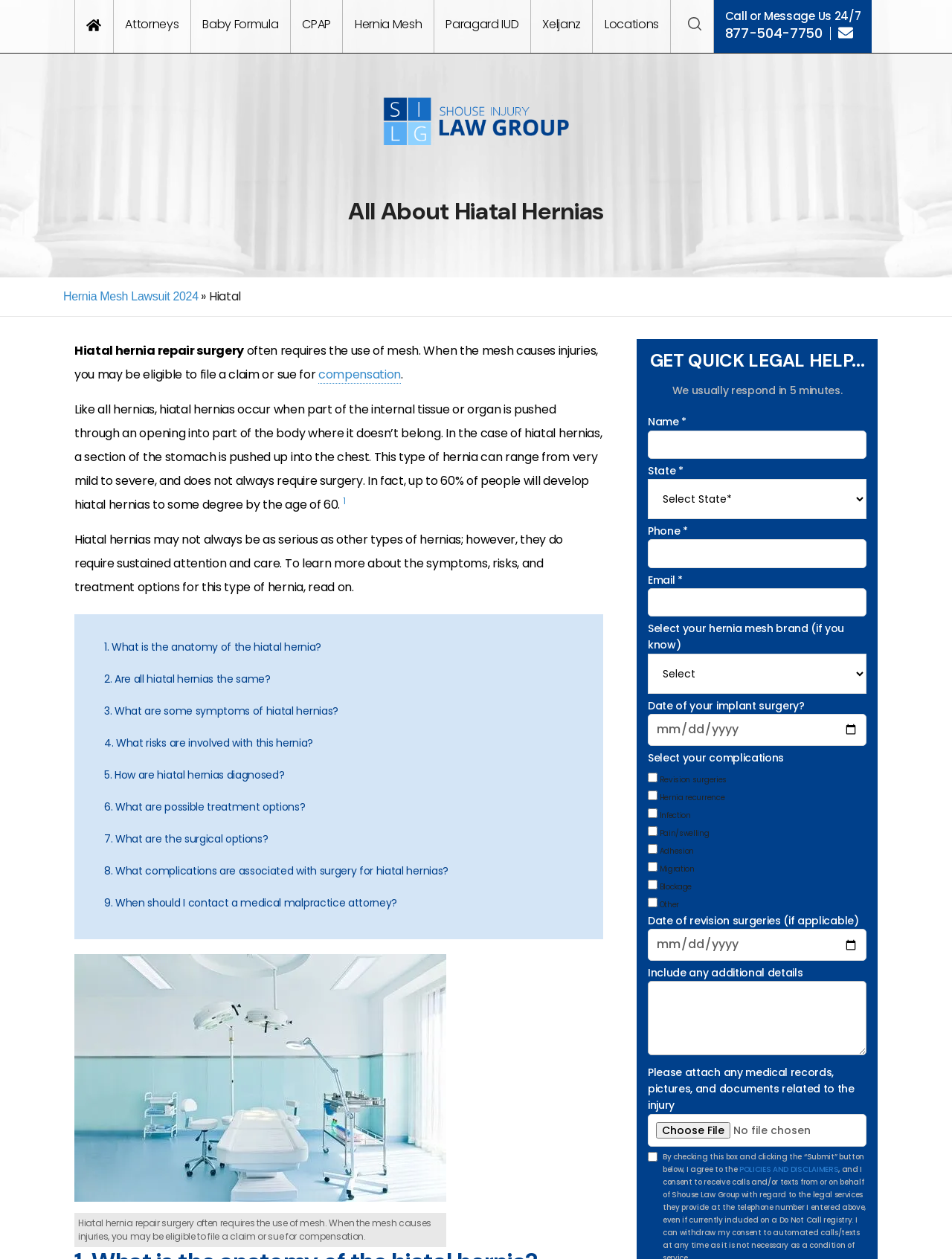Identify the bounding box coordinates for the region to click in order to carry out this instruction: "Click on the 'Hernia Mesh Lawsuit 2024' link". Provide the coordinates using four float numbers between 0 and 1, formatted as [left, top, right, bottom].

[0.066, 0.231, 0.208, 0.241]